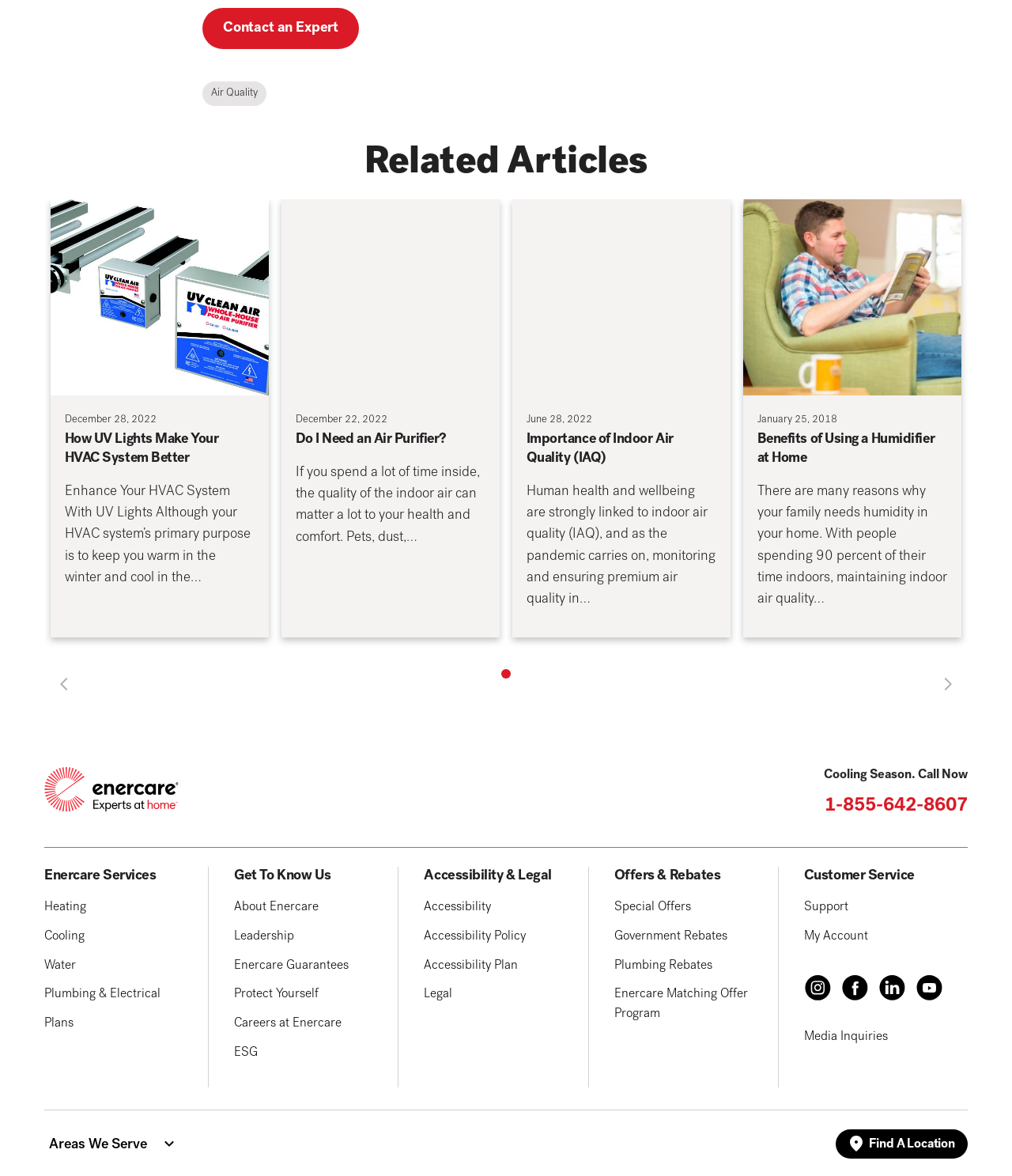Determine the bounding box coordinates for the area that needs to be clicked to fulfill this task: "Call the phone number". The coordinates must be given as four float numbers between 0 and 1, i.e., [left, top, right, bottom].

[0.815, 0.678, 0.956, 0.694]